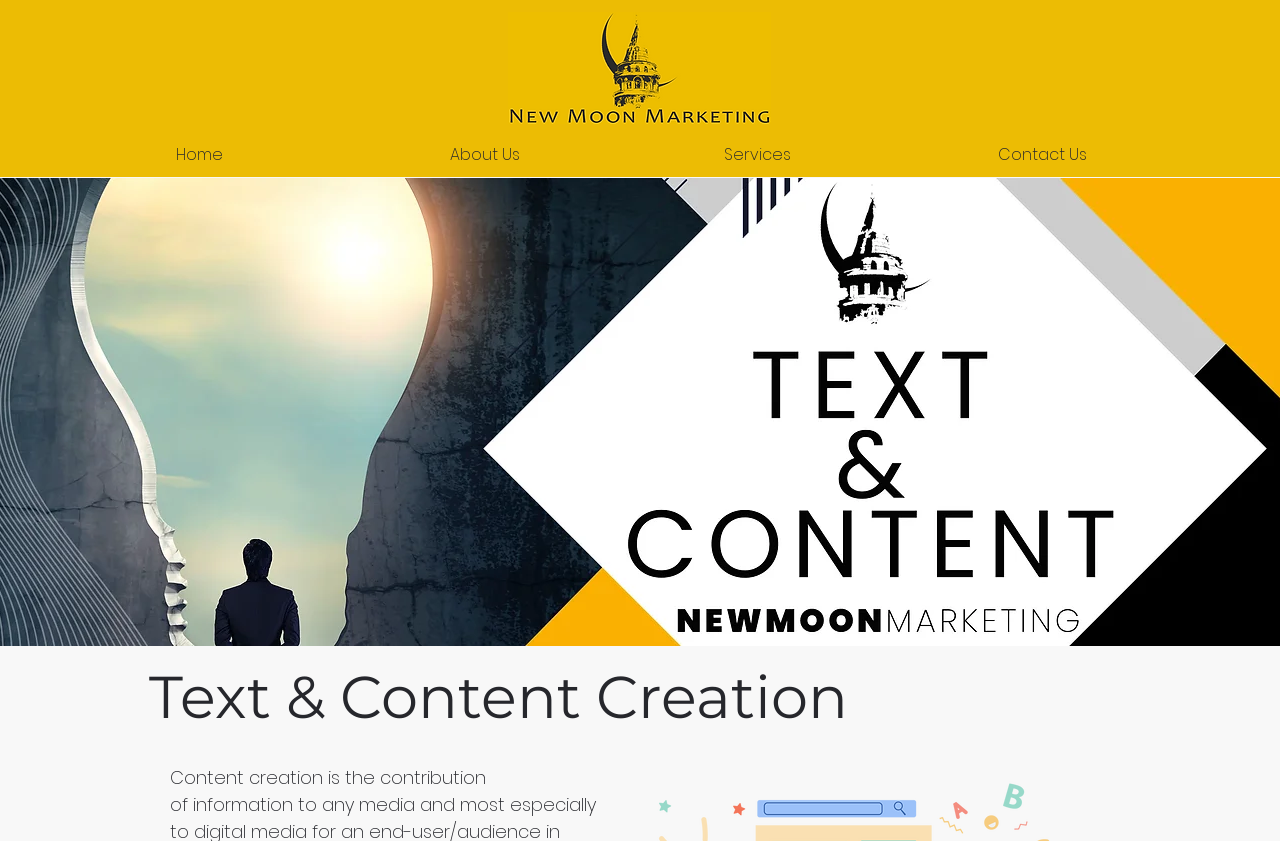Produce a meticulous description of the webpage.

The webpage is a professional services website, specifically focused on text and content creation. At the top left of the page, there is a navigation menu with four links: "Home", "About Us", "Services", and "Contact Us". 

Below the navigation menu, there is a logo image, "EN SON LOGO DOGRU 1 HARDAL FUME PNG.png", which is positioned near the top center of the page. 

The main content of the page is headed by a prominent heading, "Text & Content Creation", which is located near the bottom center of the page. This heading suggests that the page is focused on providing text and content creation services, which is further supported by the meta description mentioning "Text & Content From Professionals on Multiple Professions".